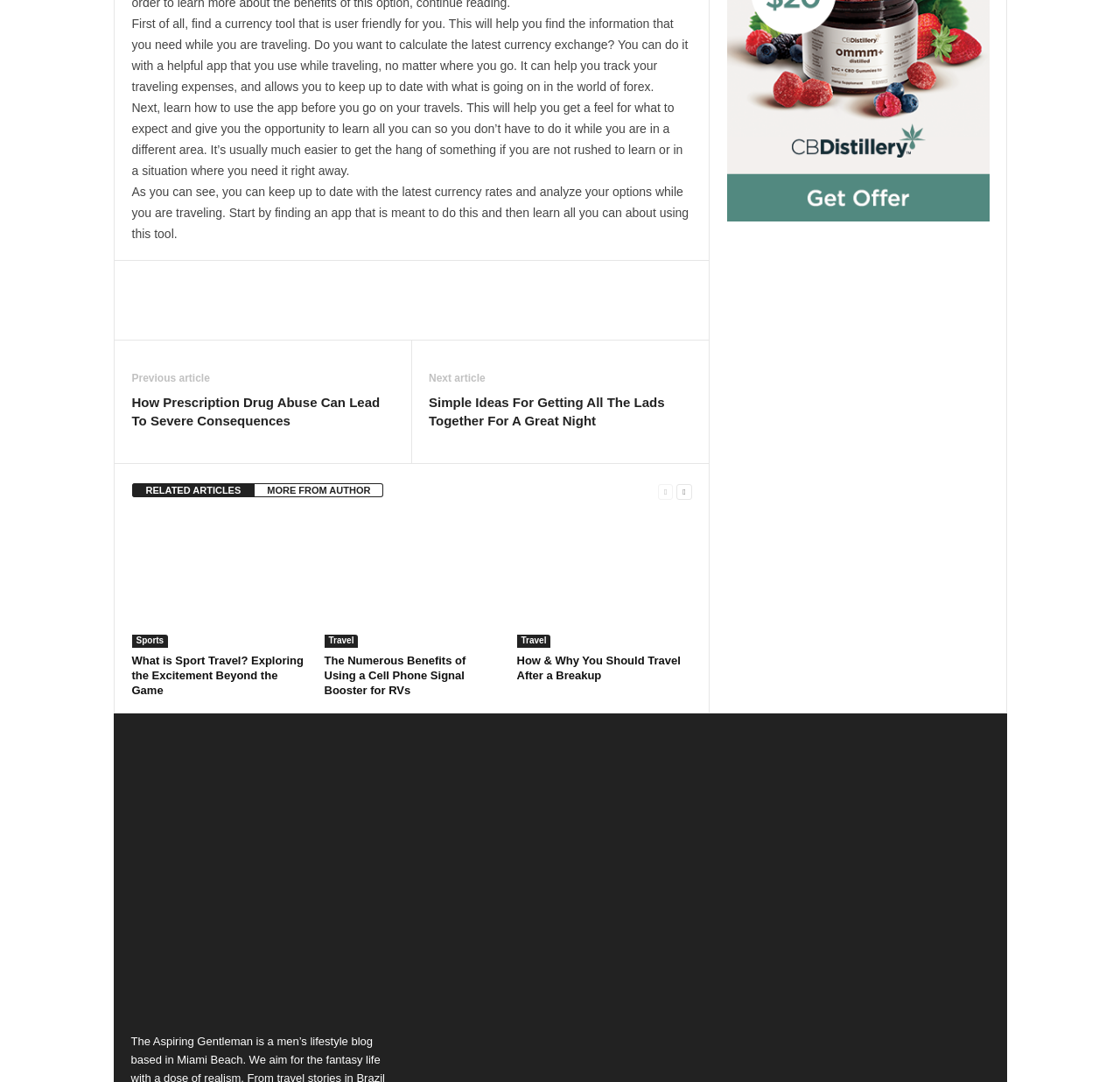Answer the question below with a single word or a brief phrase: 
What is the purpose of a cell phone signal booster for RVs?

To improve signal